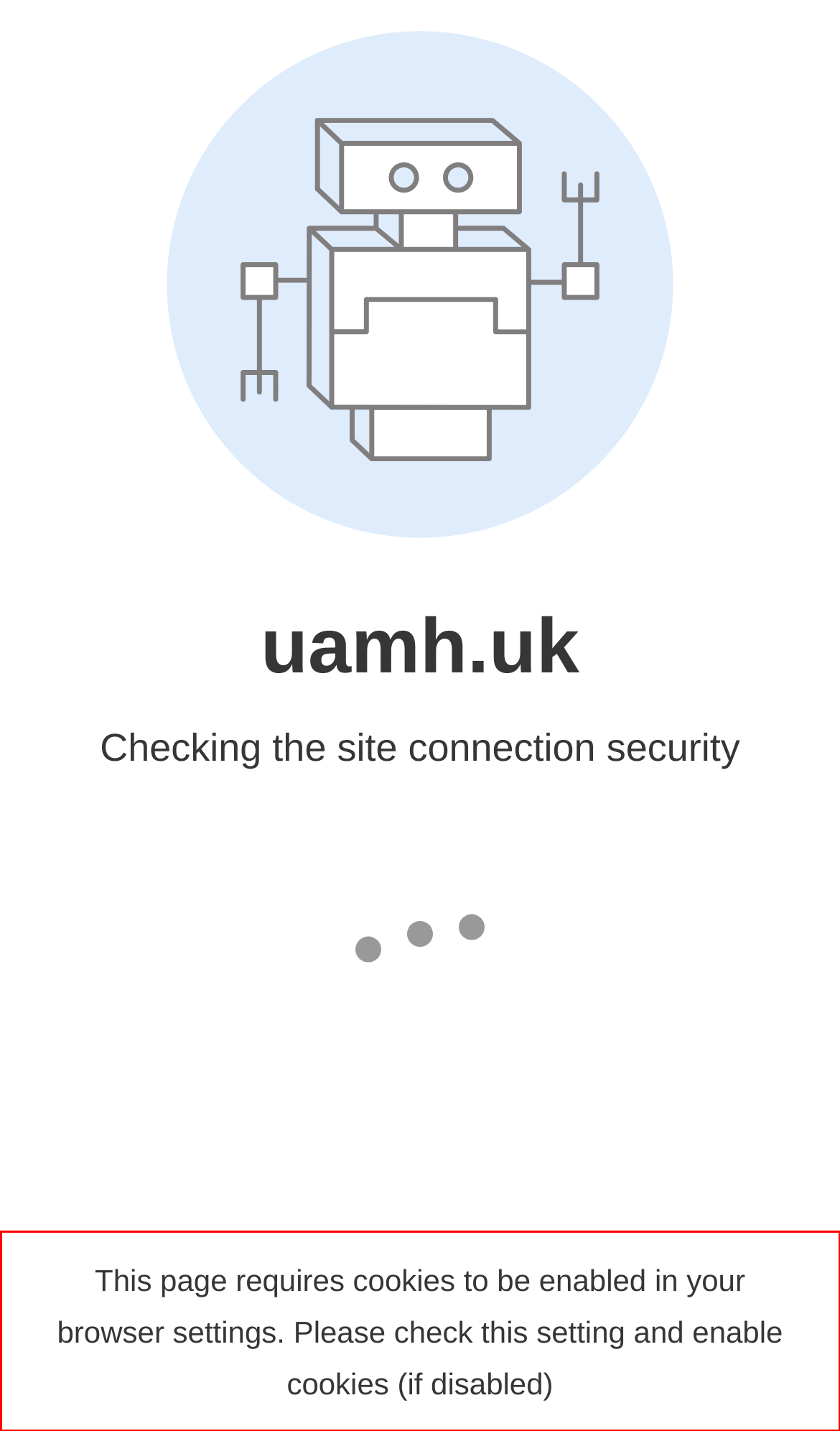Please examine the webpage screenshot containing a red bounding box and use OCR to recognize and output the text inside the red bounding box.

This page requires cookies to be enabled in your browser settings. Please check this setting and enable cookies (if disabled)